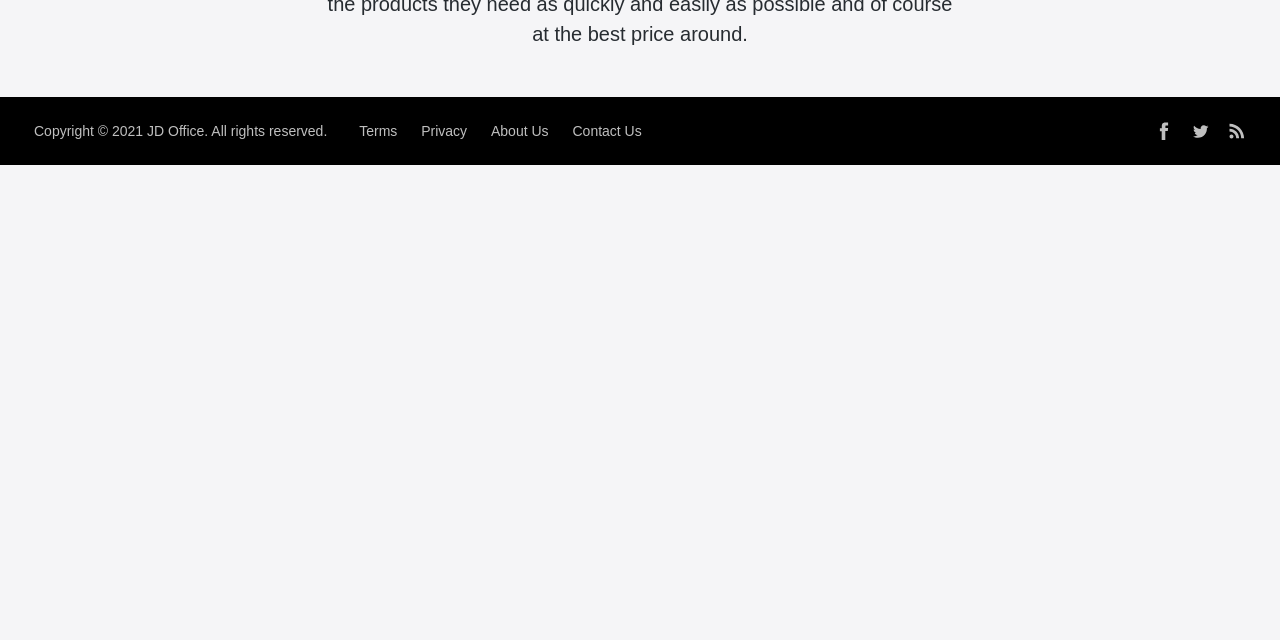Provide the bounding box coordinates of the HTML element this sentence describes: "Terms".

[0.277, 0.188, 0.314, 0.22]